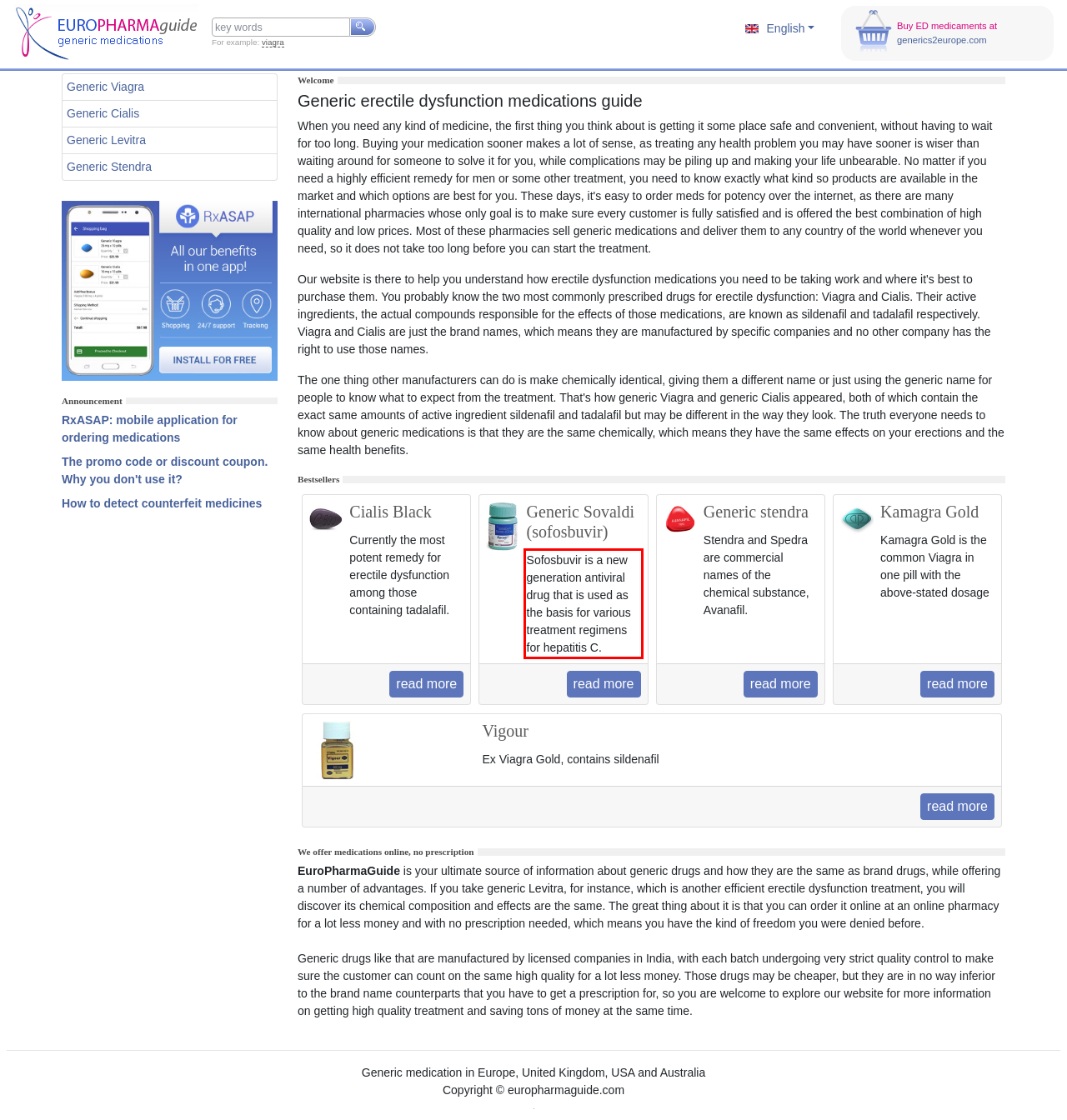Please examine the webpage screenshot and extract the text within the red bounding box using OCR.

Sofosbuvir is a new generation antiviral drug that is used as the basis for various treatment regimens for hepatitis C.